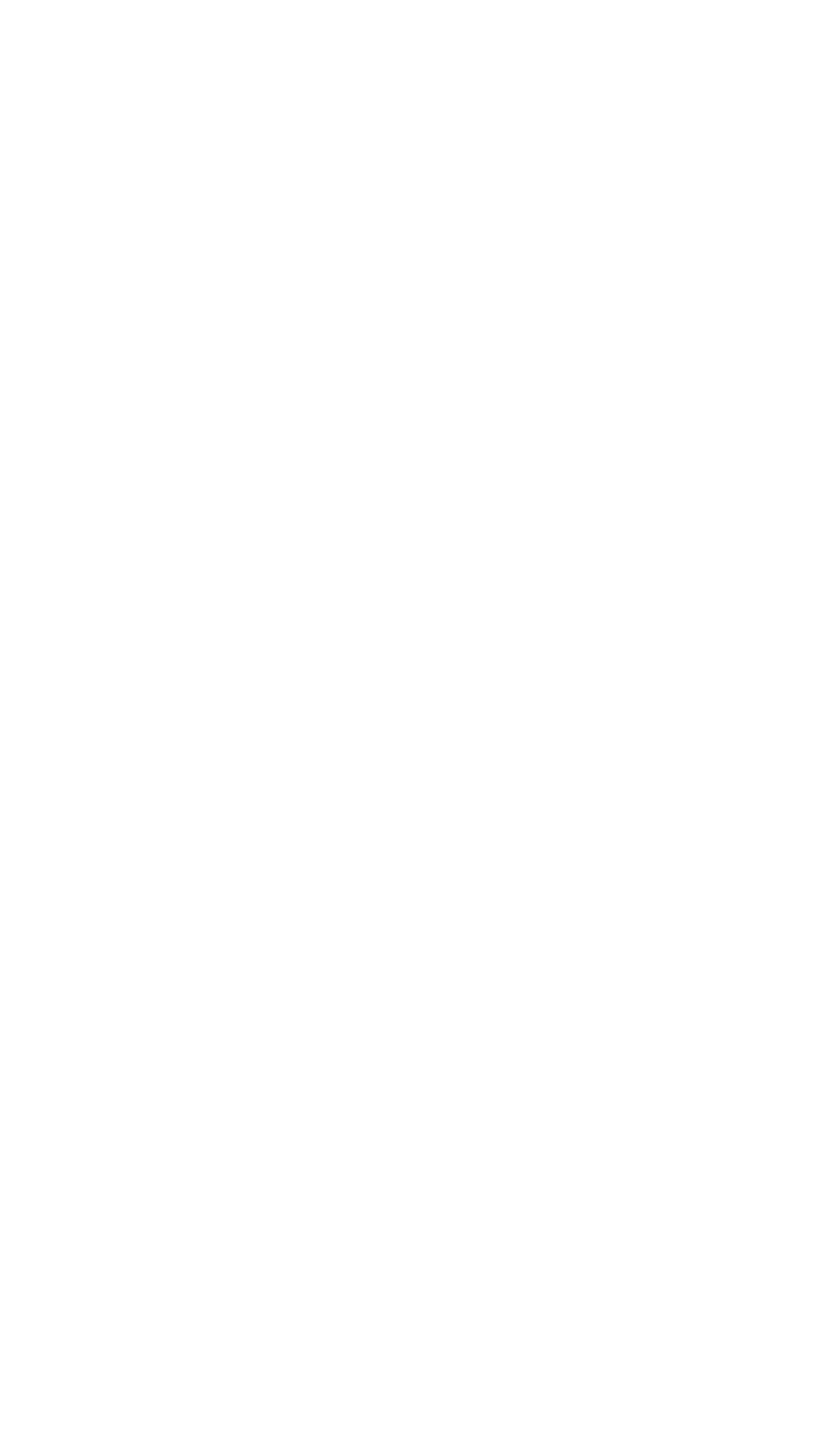Find the bounding box of the web element that fits this description: "Travels With a Furry Copilot".

[0.076, 0.707, 0.518, 0.729]